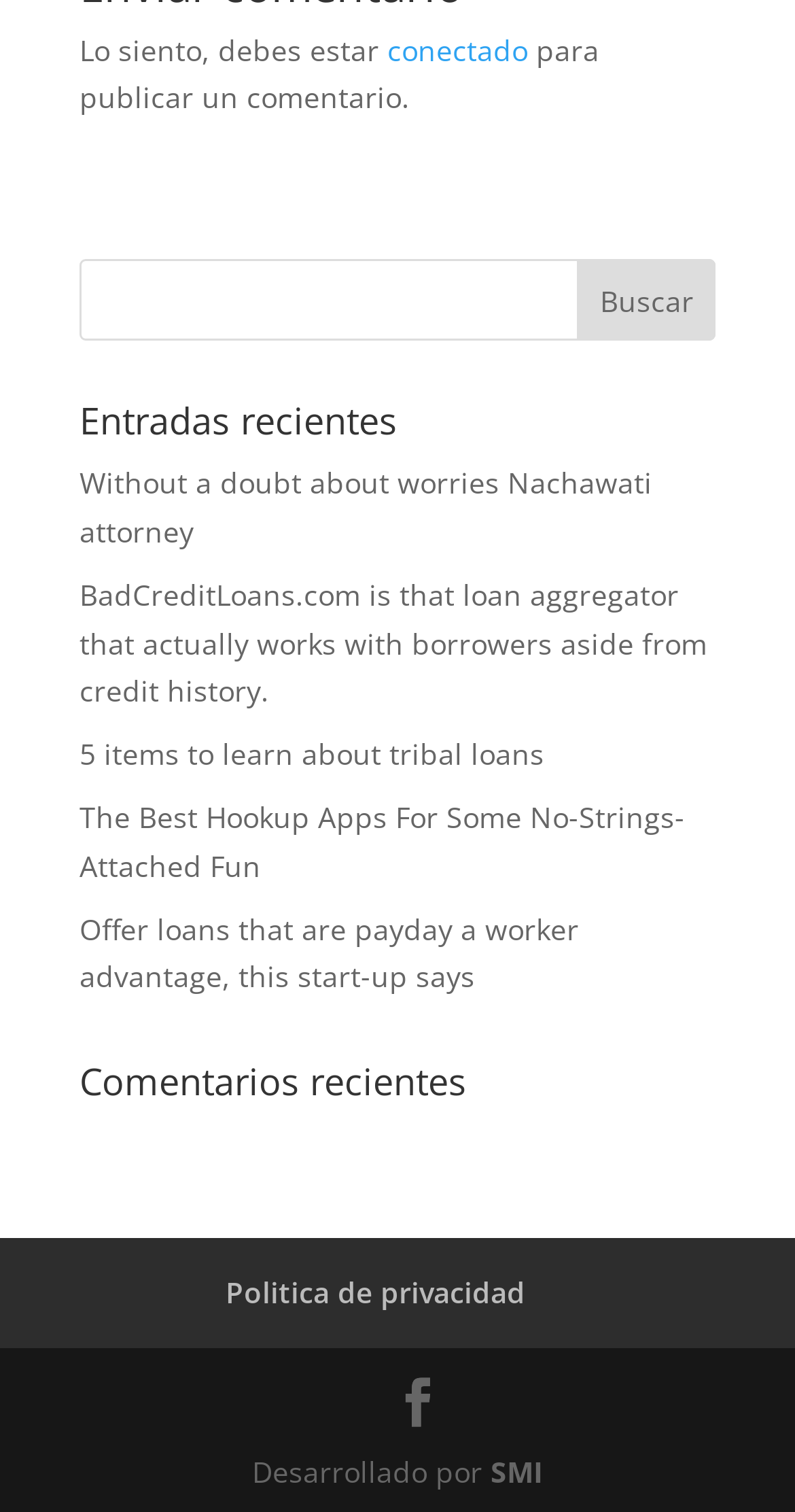Pinpoint the bounding box coordinates of the area that must be clicked to complete this instruction: "Read 'Without a doubt about worries Nachawati attorney'".

[0.1, 0.306, 0.821, 0.364]